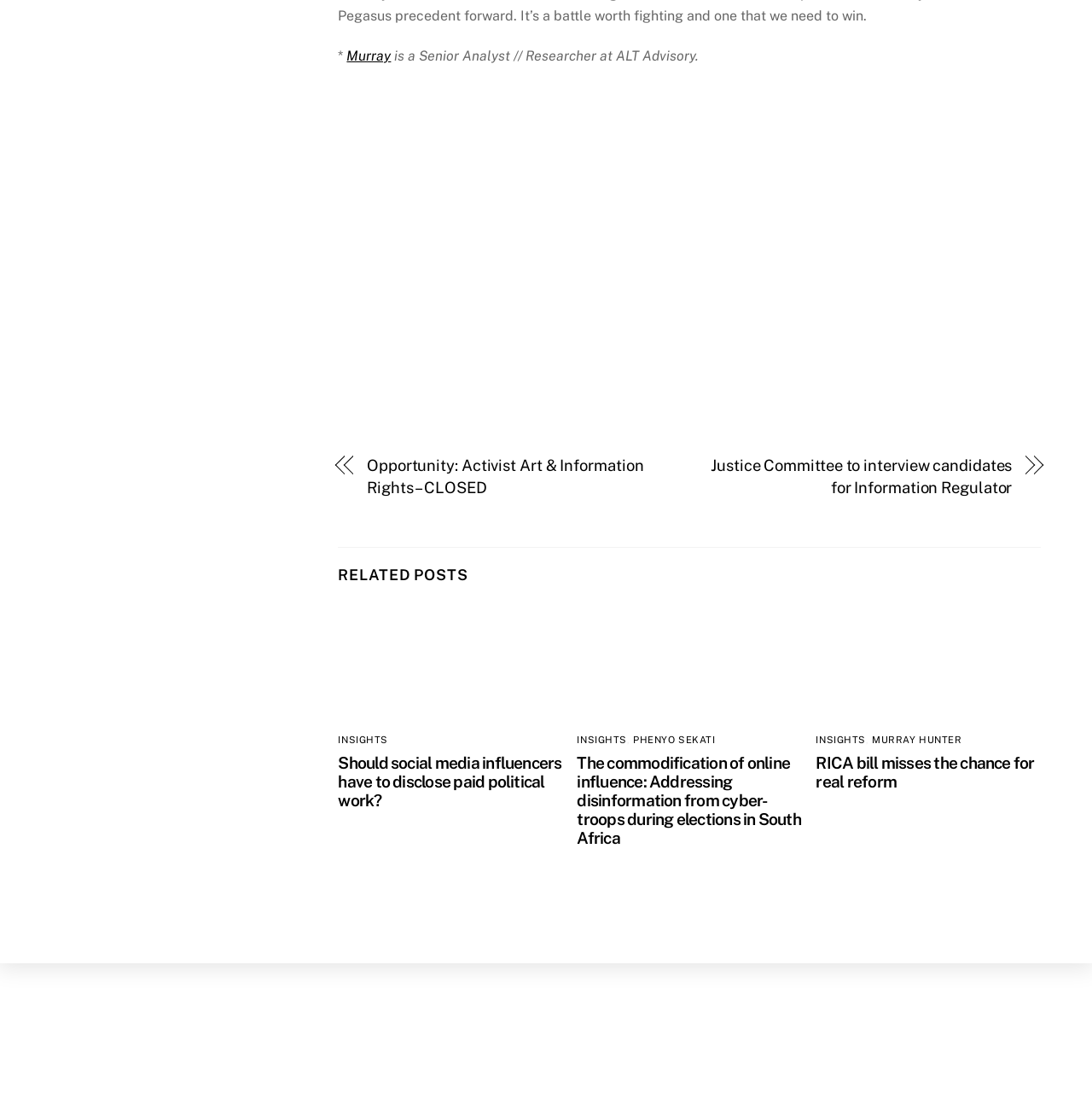What is the topic of the second related post?
Please provide a full and detailed response to the question.

The second related post has a heading 'Should social media influencers have to disclose paid political work?' which indicates the topic of the post.